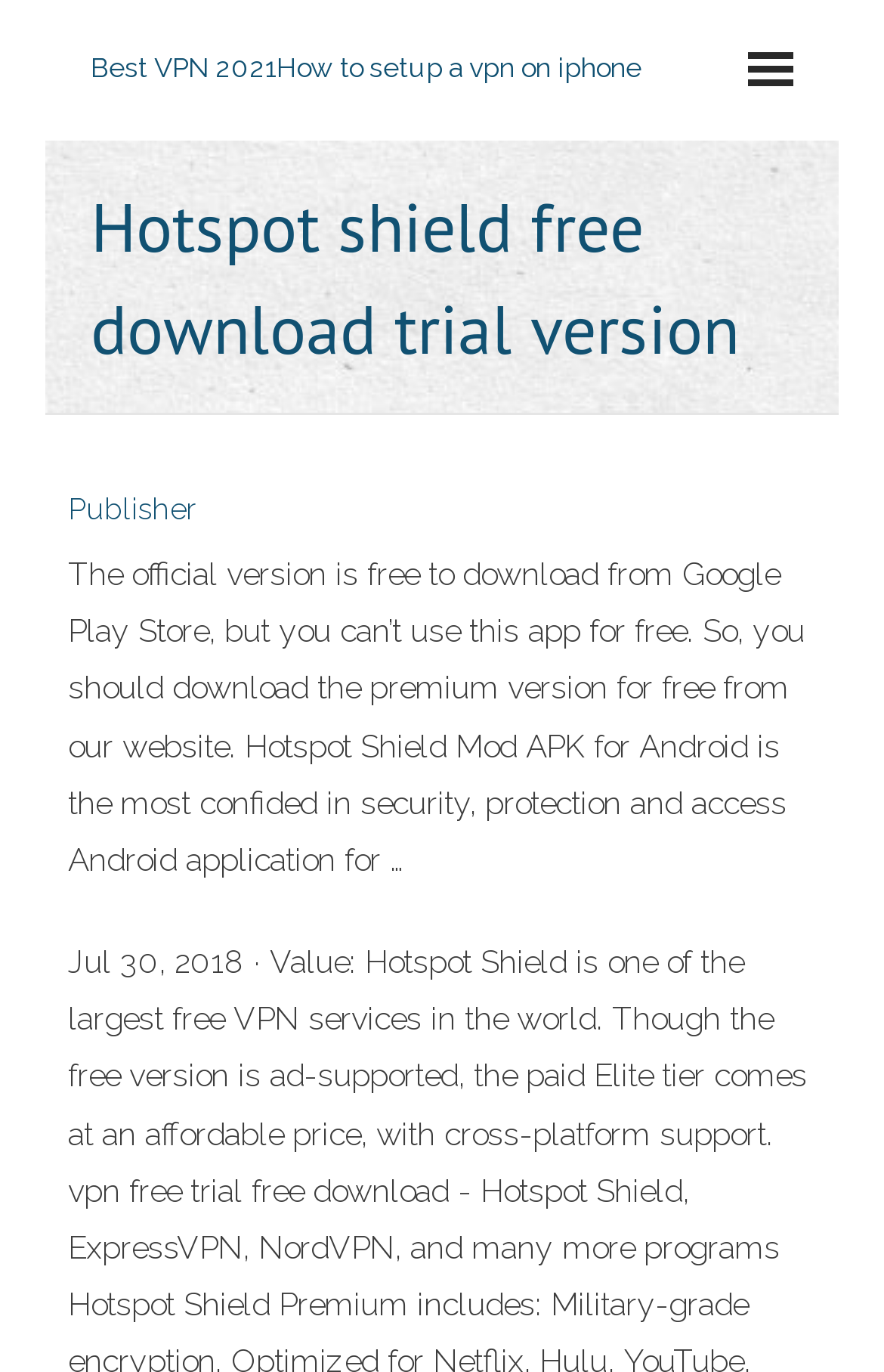Give a one-word or one-phrase response to the question: 
What type of device is Hotspot Shield compatible with?

Android